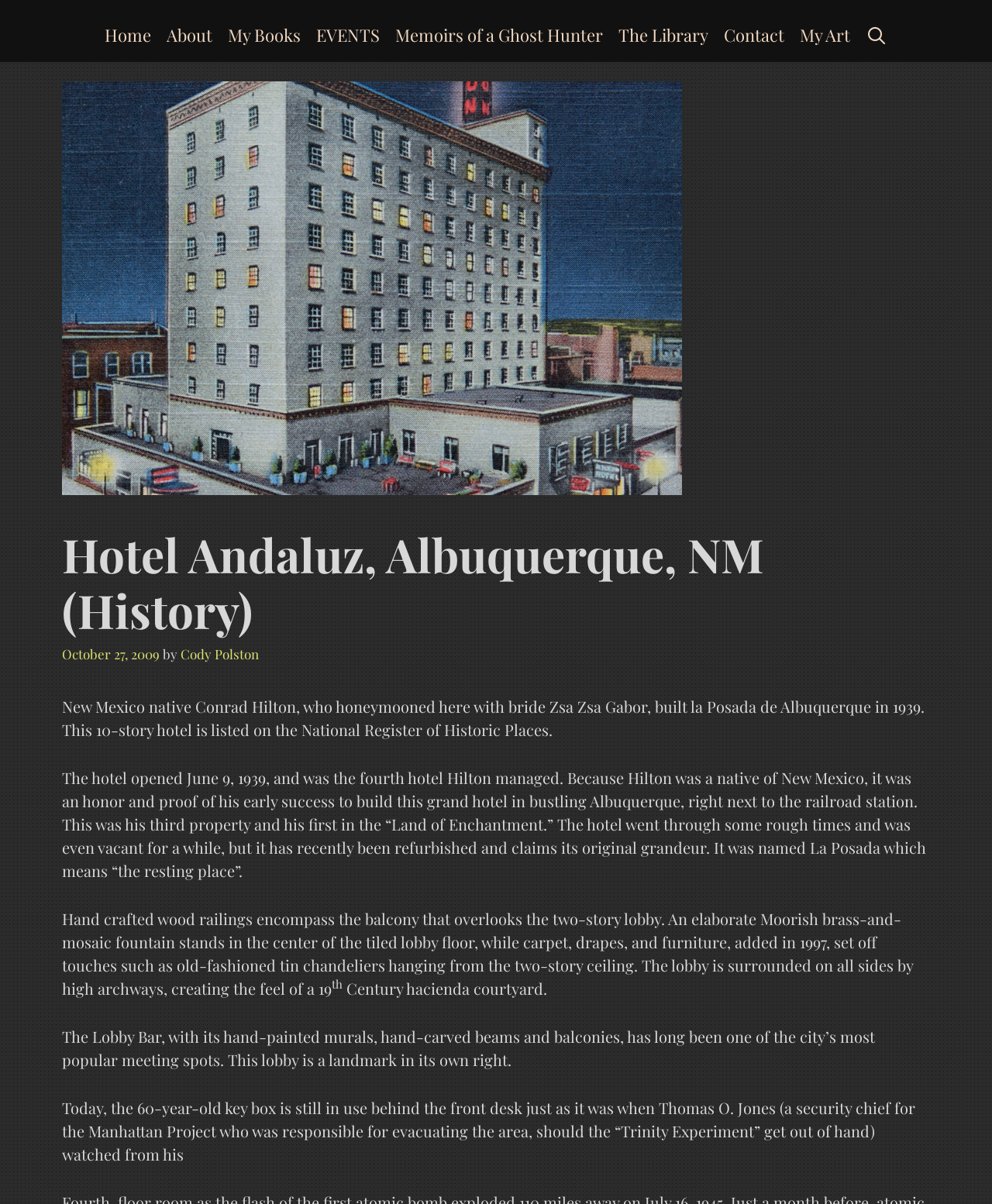Based on the element description: "Memoirs of a Ghost Hunter", identify the UI element and provide its bounding box coordinates. Use four float numbers between 0 and 1, [left, top, right, bottom].

[0.391, 0.006, 0.616, 0.051]